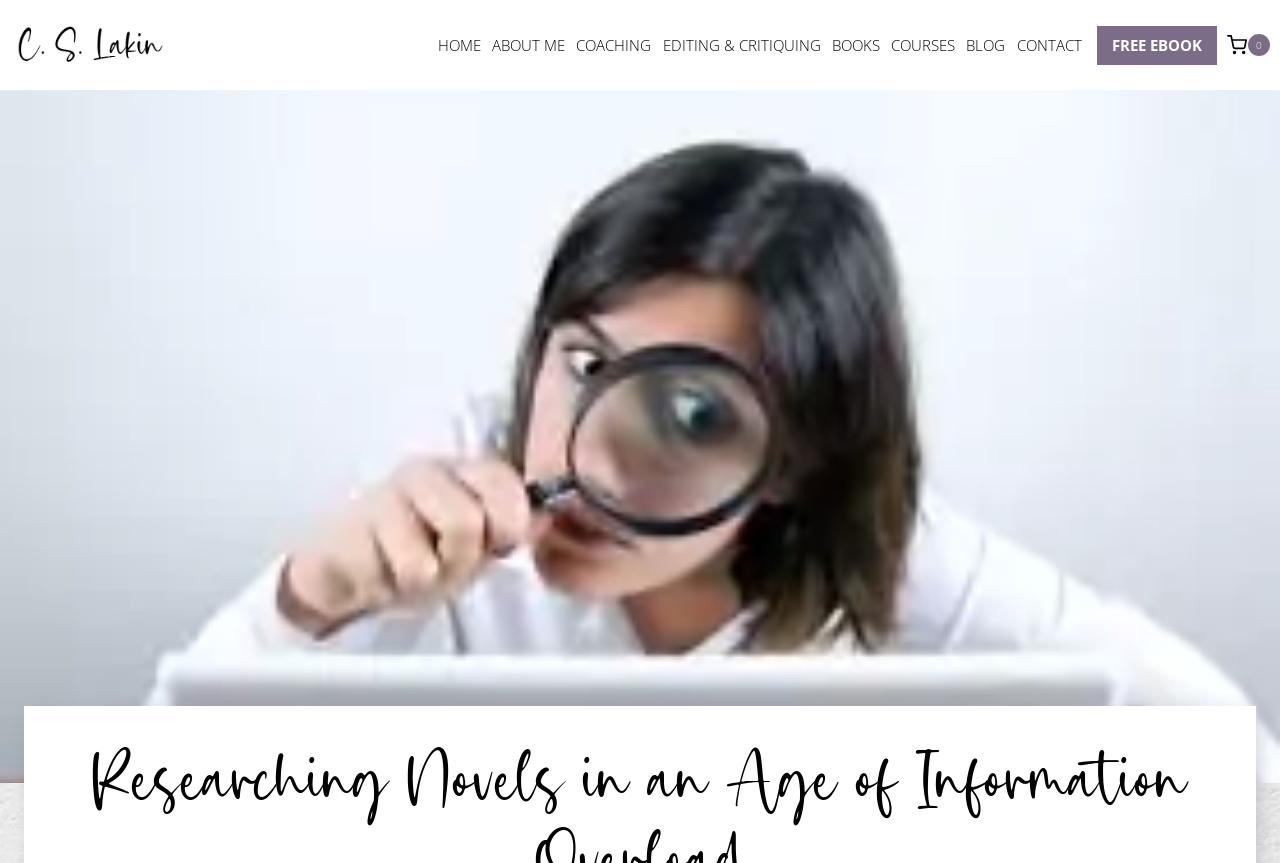Find the coordinates for the bounding box of the element with this description: "Editing & Critiquing".

[0.513, 0.035, 0.645, 0.07]